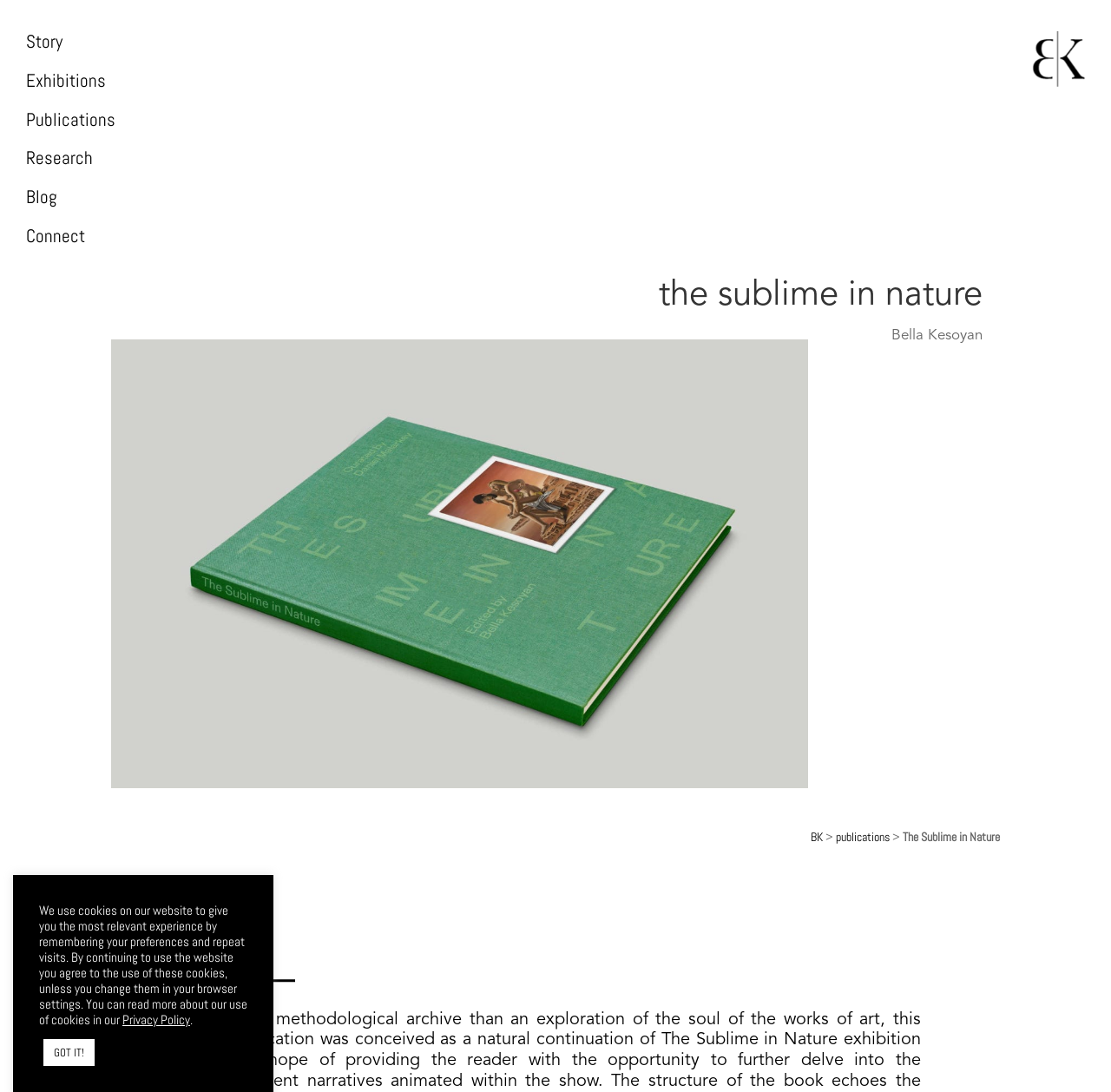Produce an elaborate caption capturing the essence of the webpage.

This webpage is about Bella Kesoyan's publication, "The Sublime in Nature". At the top left, there are six navigation links: "Story", "Exhibitions", "Publications", "Research", "Blog", and "Connect". These links are repeated again, possibly for a responsive design. 

On the top right, there is a logo of Bella Kesoyan, which is an image link. 

Below the navigation links, there is a large heading that reads "the sublime in nature". Underneath the heading, there is a large image of the publication's cover, "Sublime in Nature Cover". 

To the right of the image, there is a link "BK" followed by a greater-than symbol, and then a link to "publications". Next to it, there is a static text "The Sublime in Nature". 

At the bottom left of the page, there is a static text "L". 

At the bottom of the page, there is a cookie policy notification that informs users about the use of cookies on the website. The notification includes a link to the "Privacy Policy" and a "GOT IT!" button to acknowledge the policy.